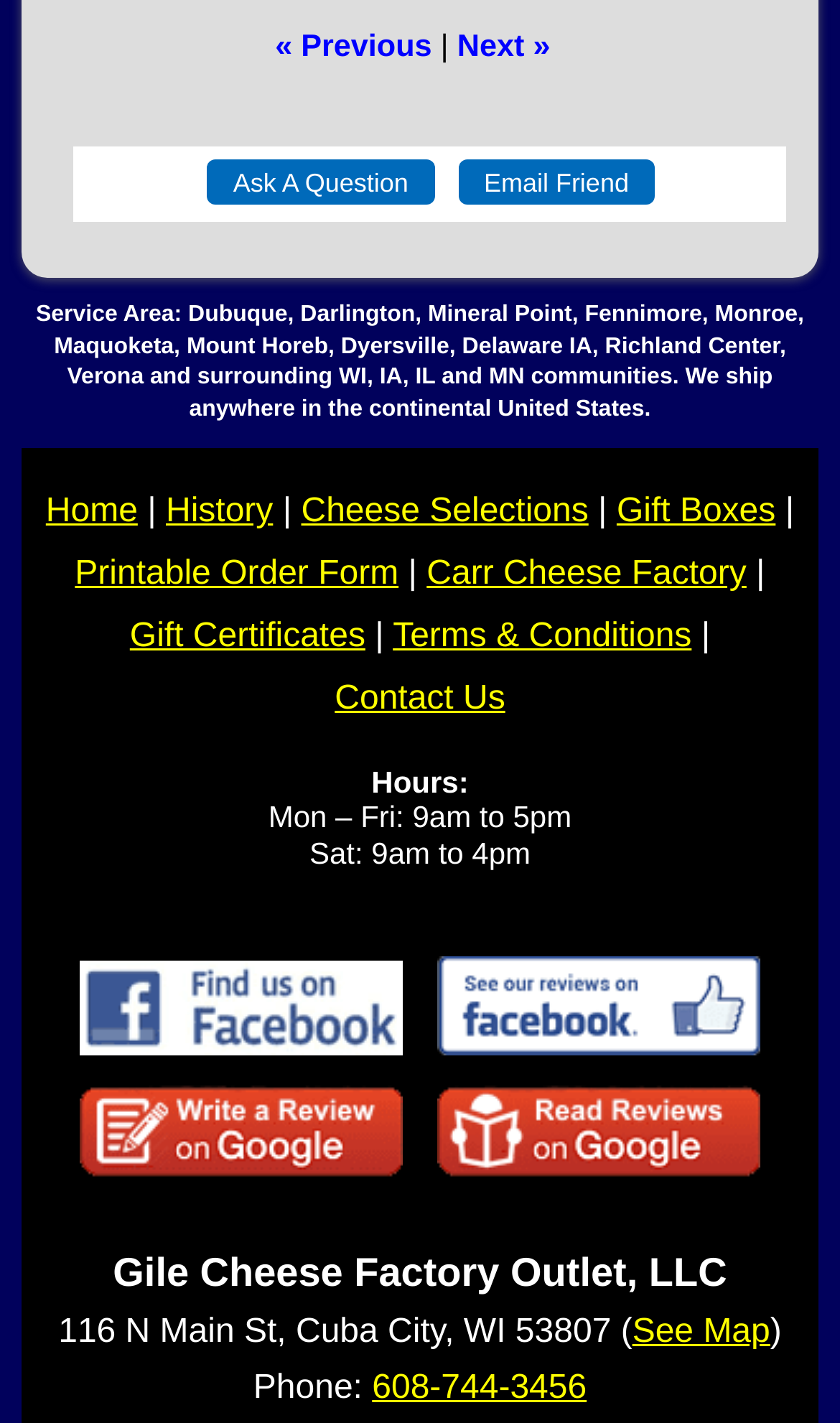Please find the bounding box coordinates of the element that you should click to achieve the following instruction: "Call the phone number". The coordinates should be presented as four float numbers between 0 and 1: [left, top, right, bottom].

[0.443, 0.962, 0.698, 0.988]